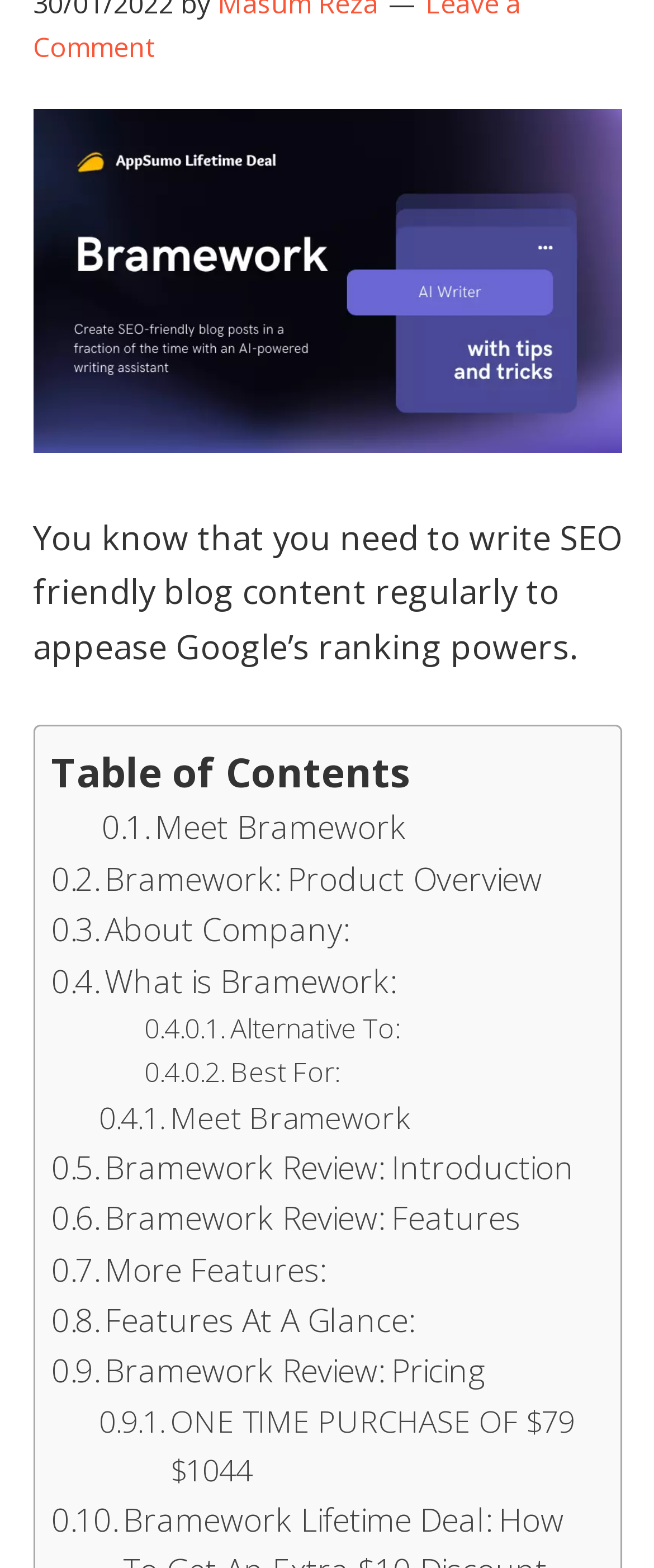Reply to the question with a single word or phrase:
What is the purpose of the webpage?

Review and overview of Bramework